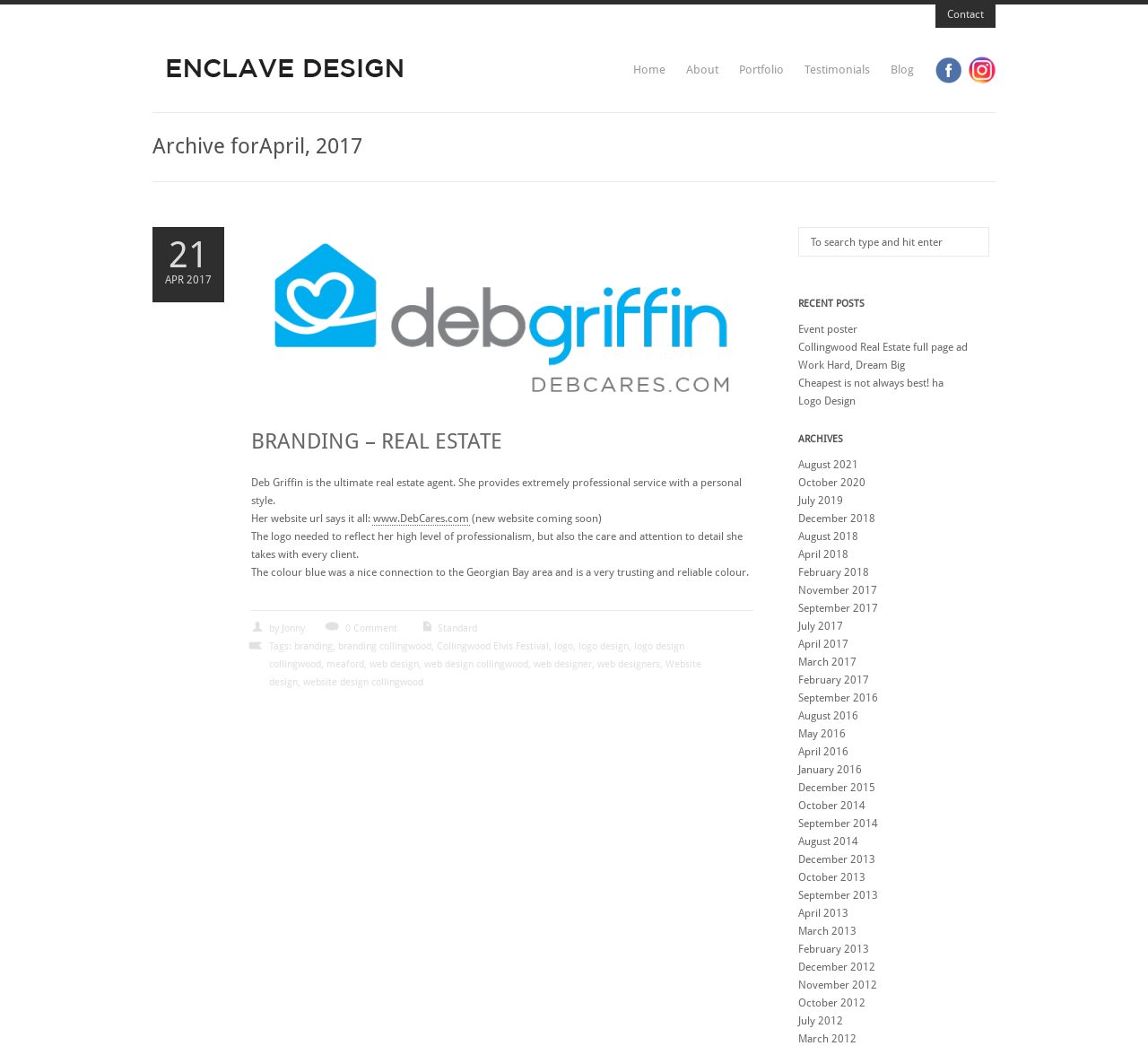What is the category of the post?
Answer the question with a single word or phrase derived from the image.

BRANDING – REAL ESTATE